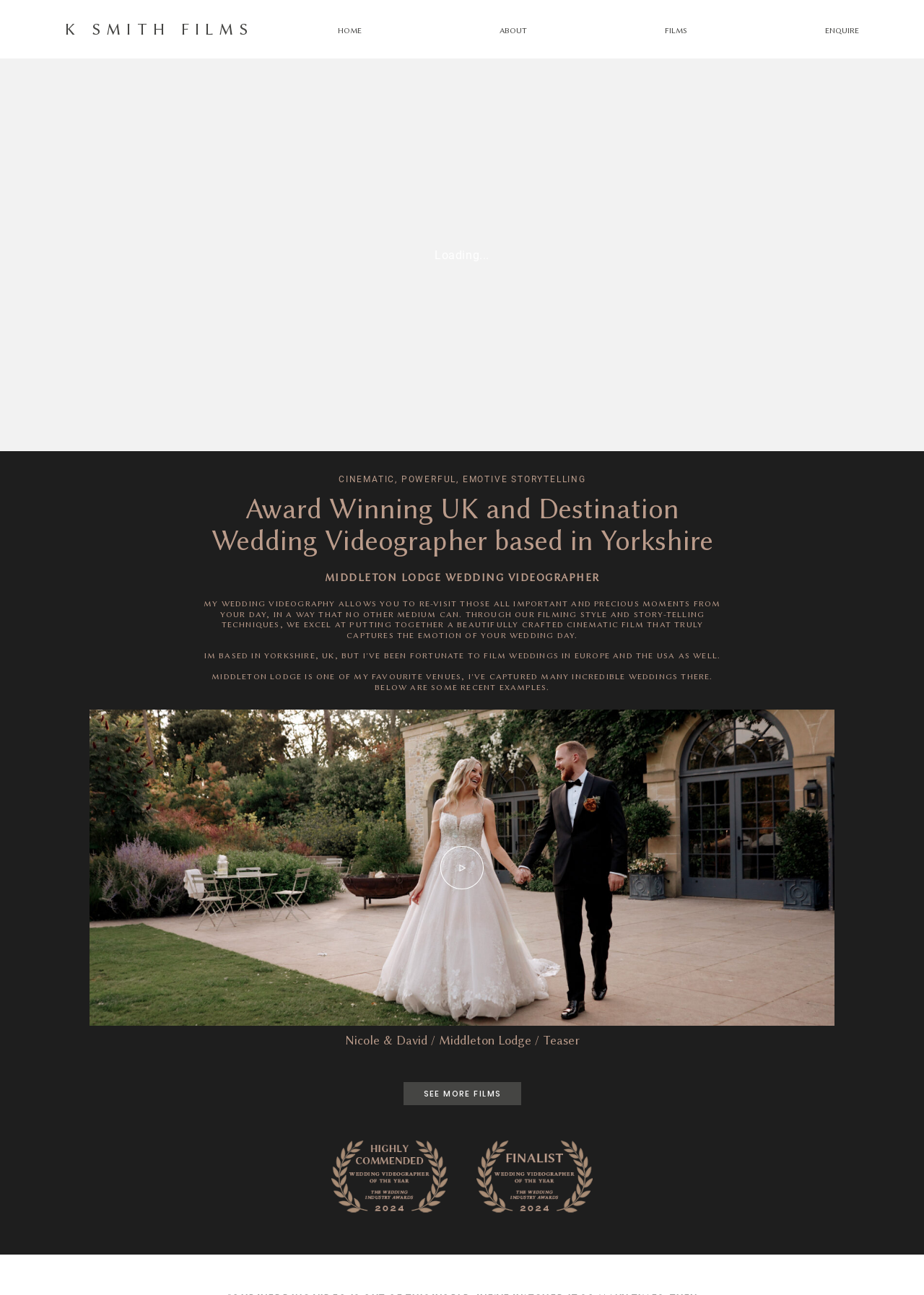Please extract and provide the main headline of the webpage.

MIDDLETON LODGE WEDDING VIDEOGRAPHER